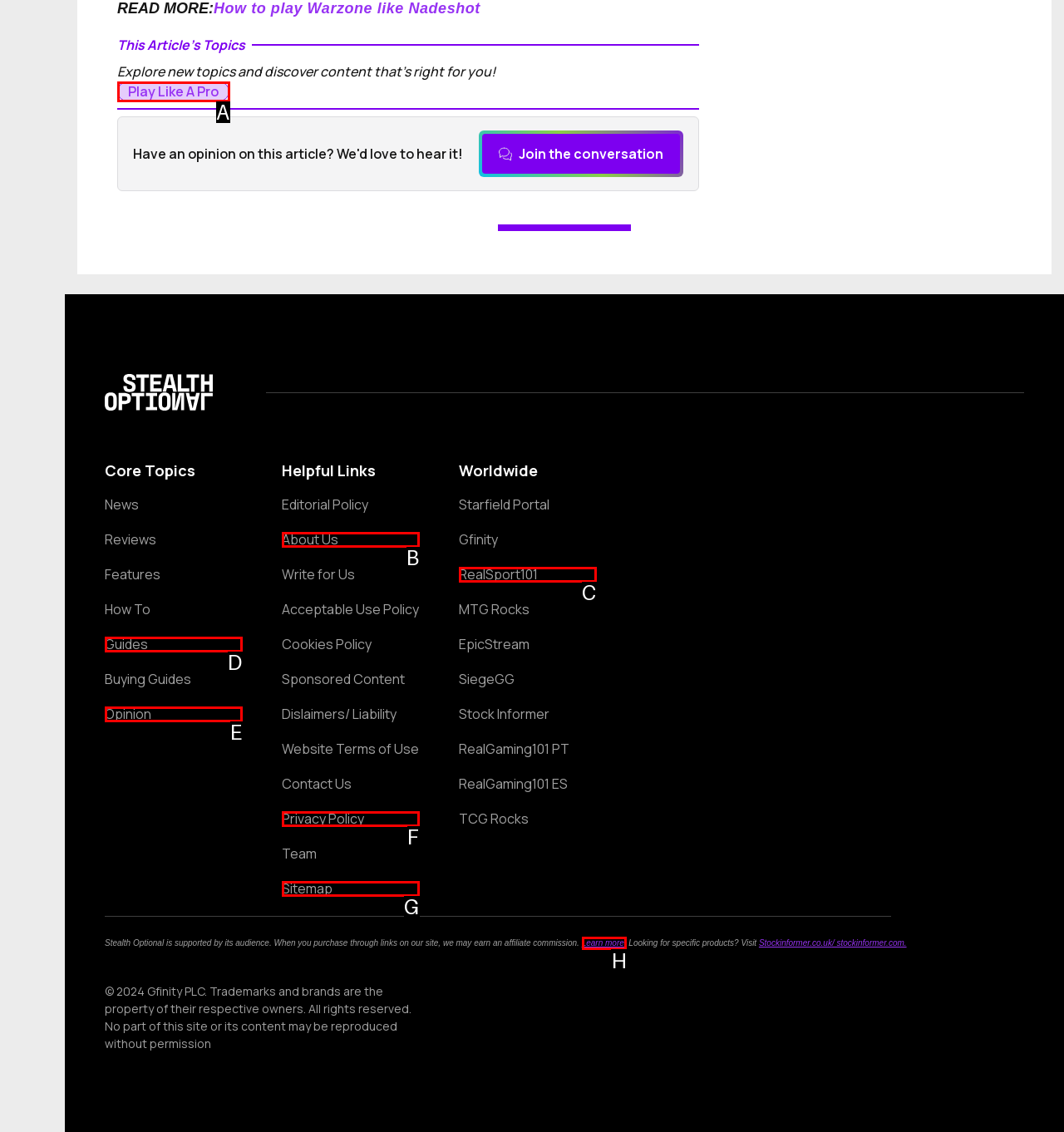From the given options, choose the one to complete the task: Learn more about affiliate commission
Indicate the letter of the correct option.

H